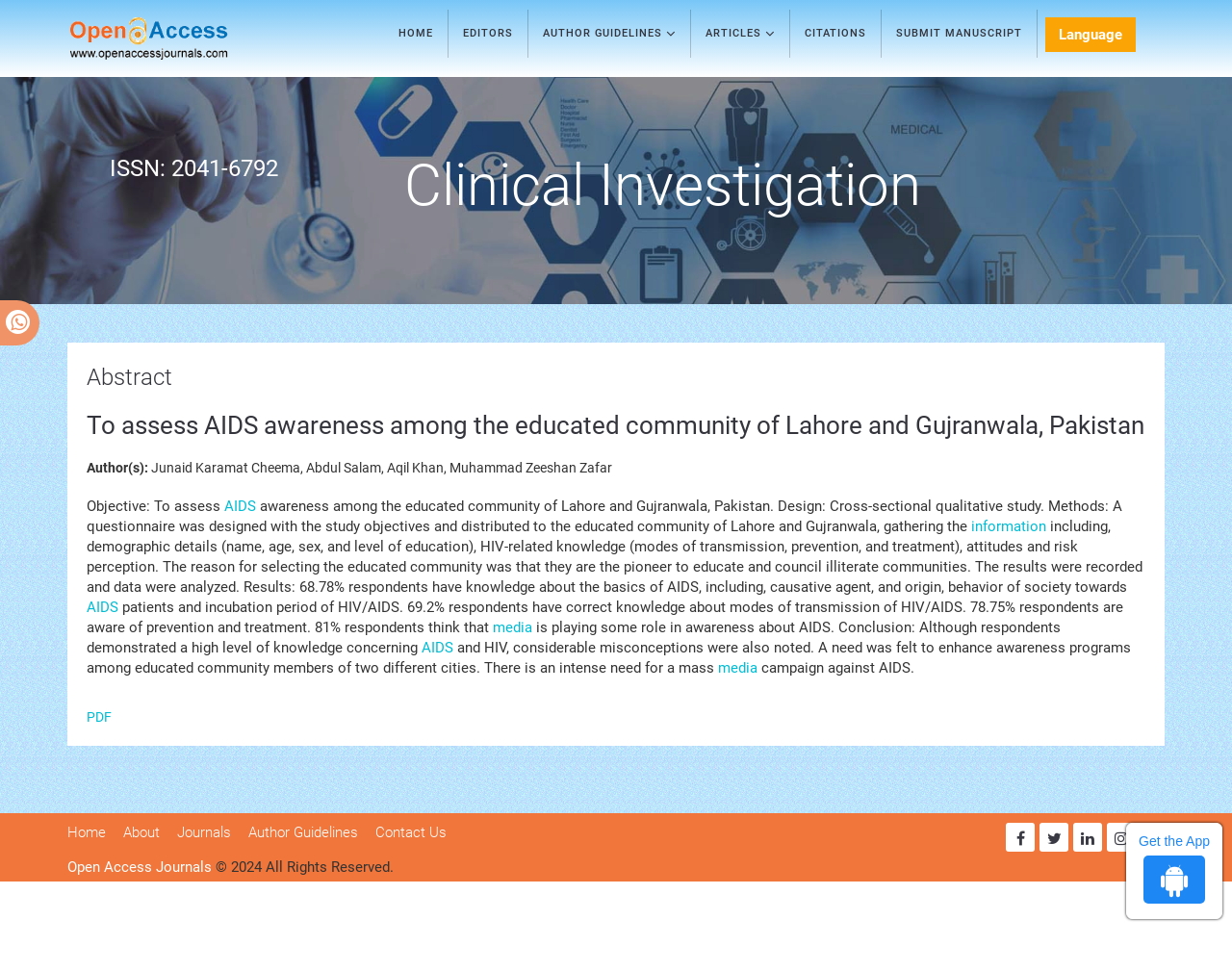Find the bounding box of the web element that fits this description: "Upload your CV".

None